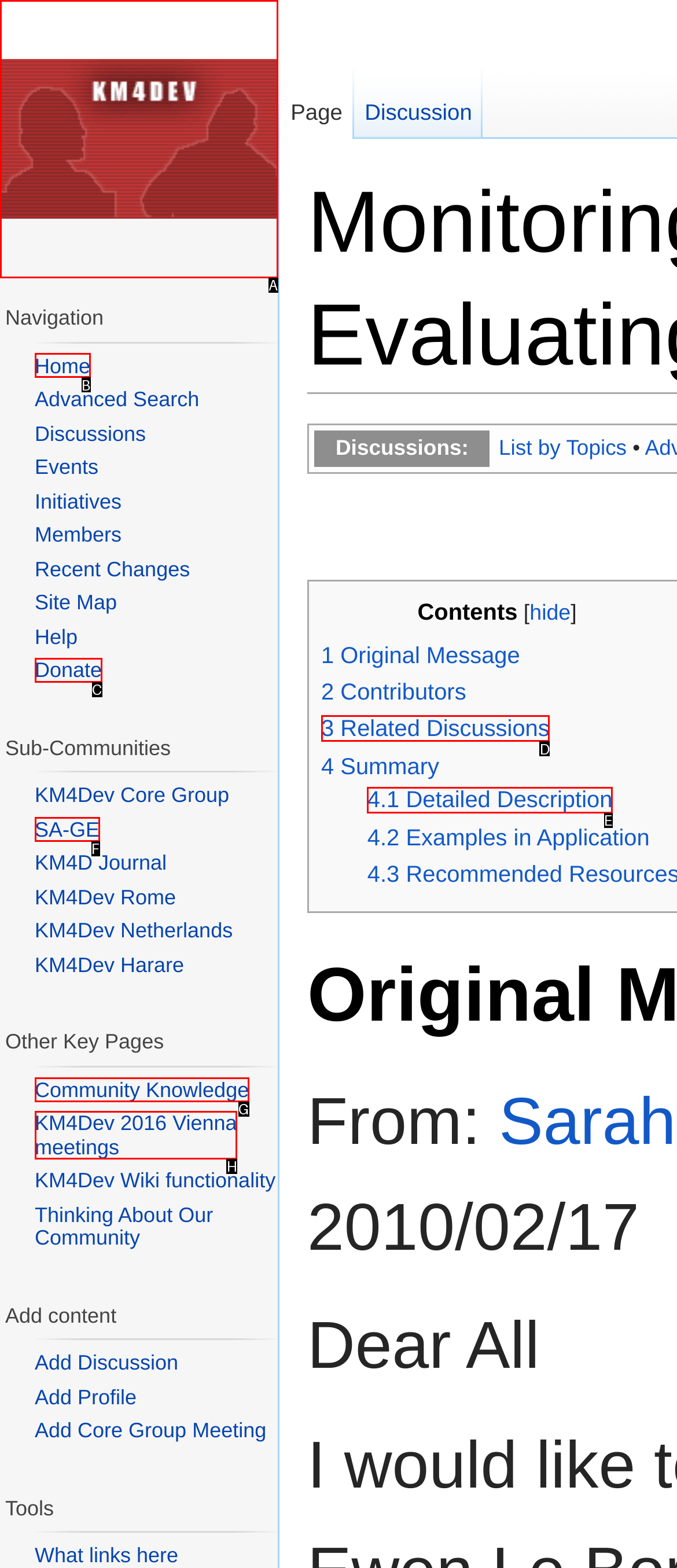Select the HTML element that matches the description: remove source
Respond with the letter of the correct choice from the given options directly.

None